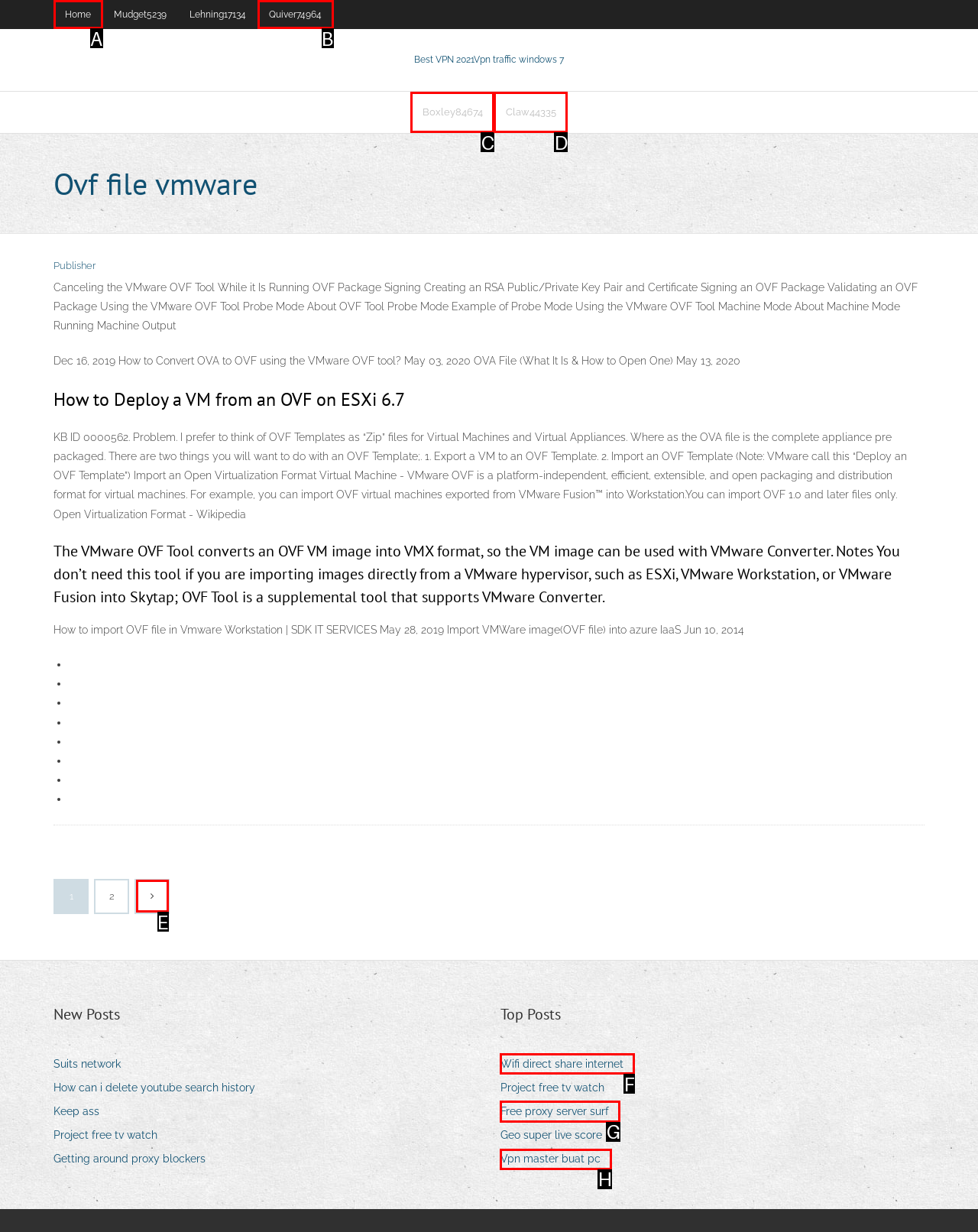Given the description: parent_node: 1 2, identify the HTML element that corresponds to it. Respond with the letter of the correct option.

E